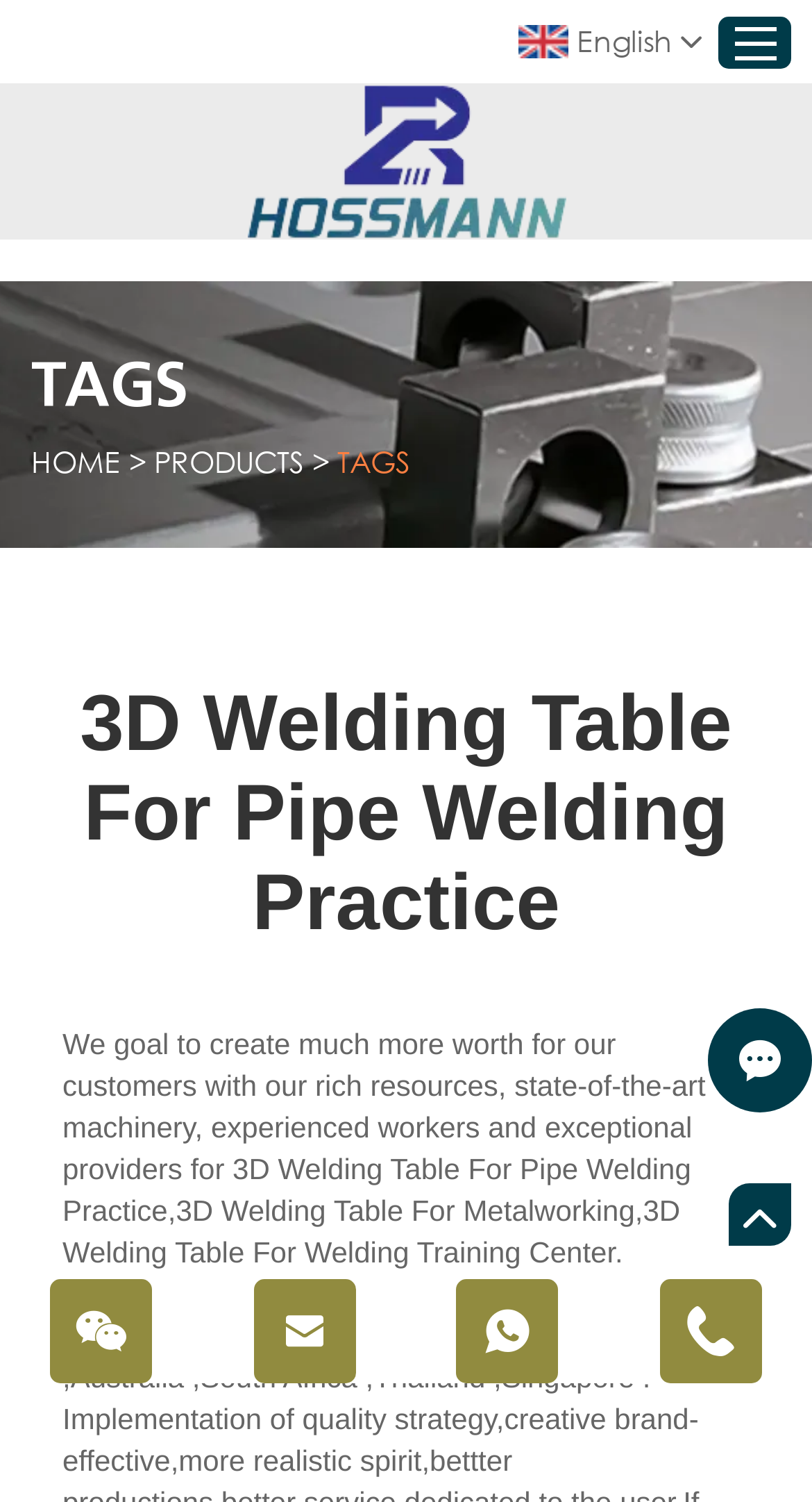Answer this question using a single word or a brief phrase:
How many main navigation links are there on the webpage?

7